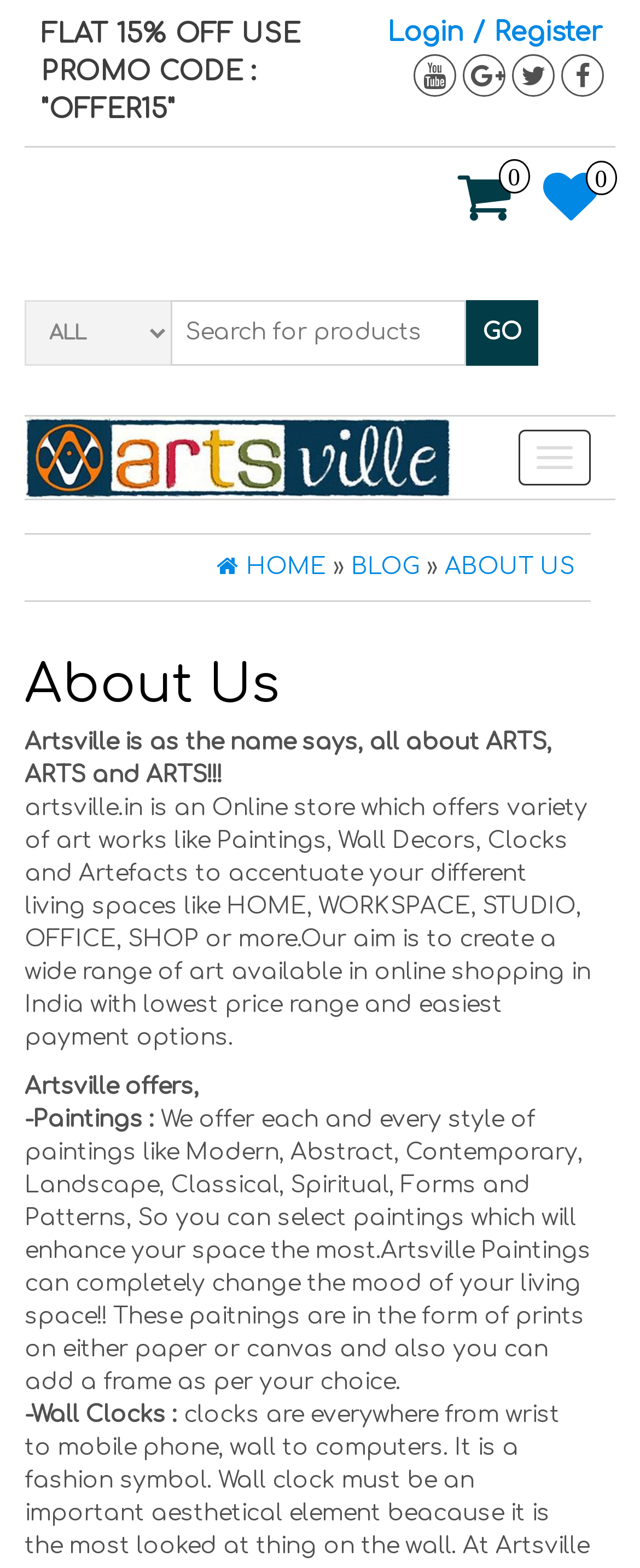Determine the bounding box coordinates of the region I should click to achieve the following instruction: "Read the article about LeBron James". Ensure the bounding box coordinates are four float numbers between 0 and 1, i.e., [left, top, right, bottom].

None